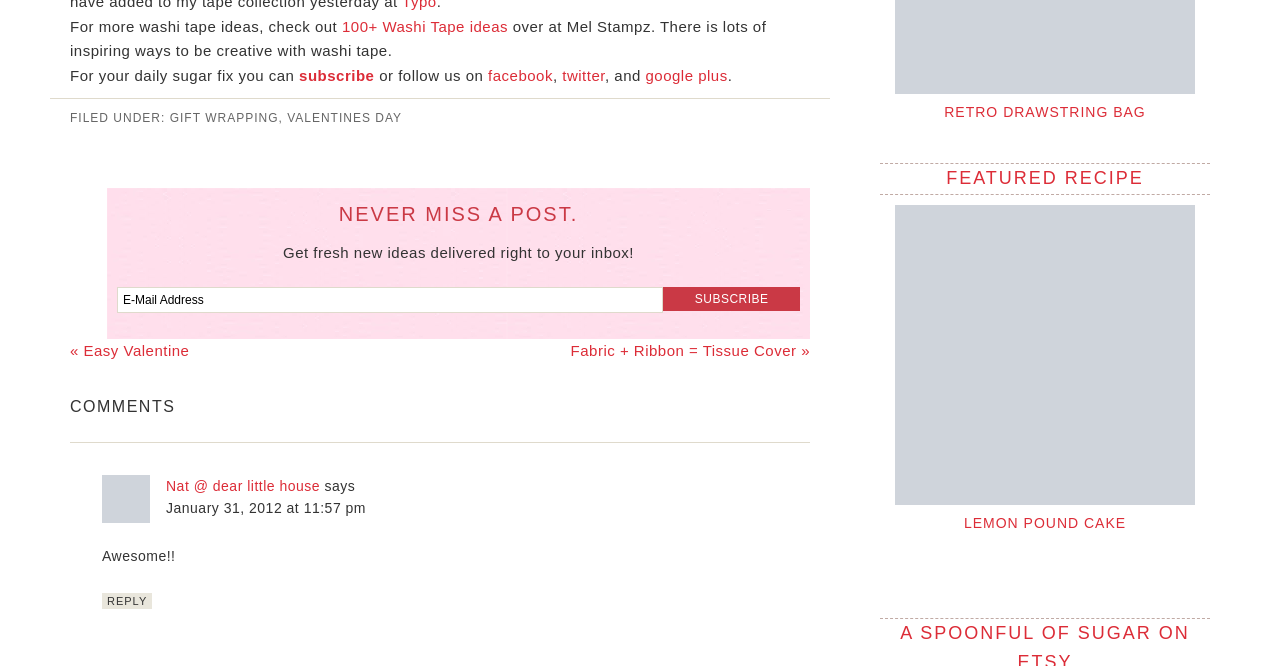Provide a brief response in the form of a single word or phrase:
What is the featured recipe on the webpage?

Lemon Pound Cake